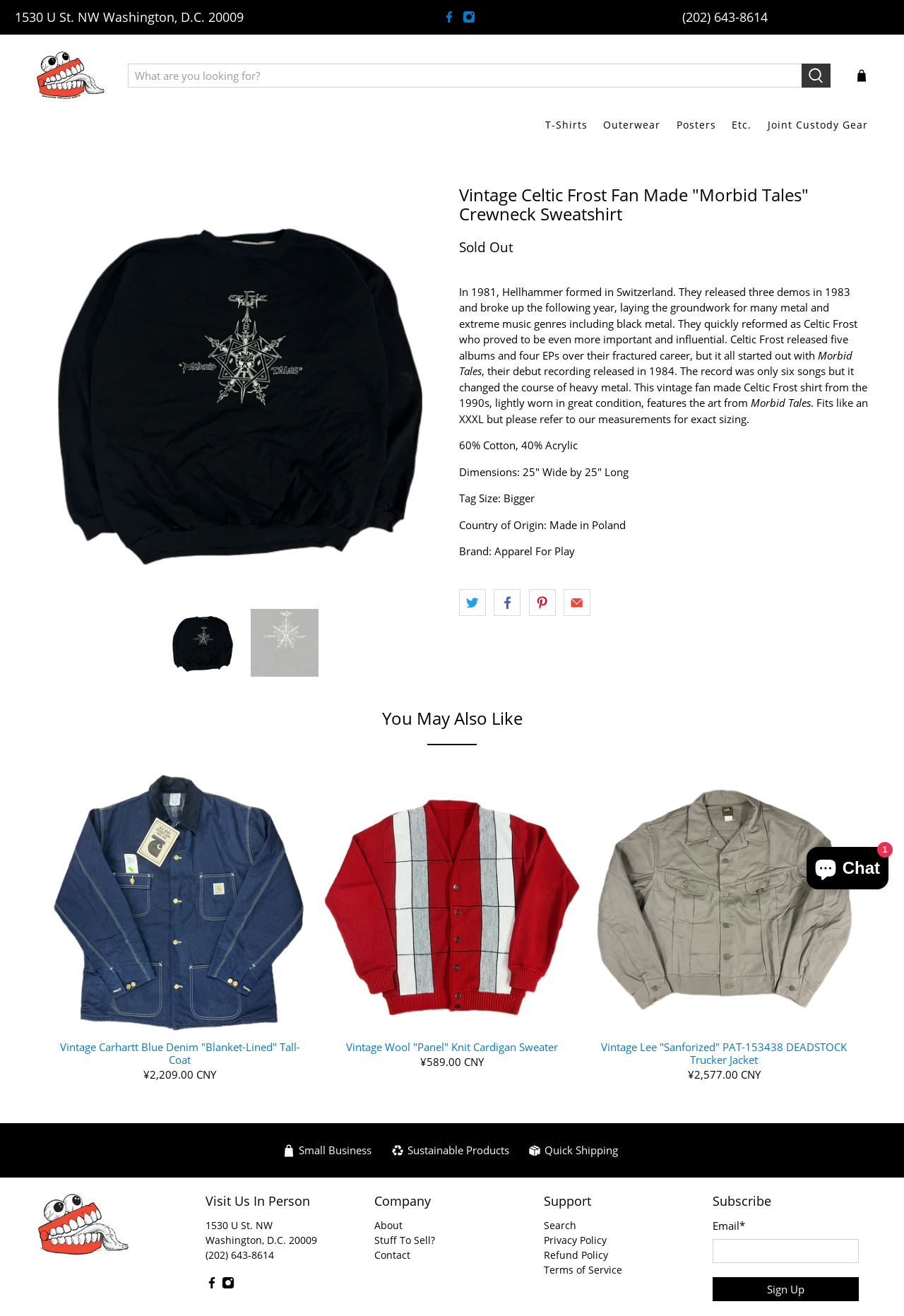Please analyze the image and give a detailed answer to the question:
What is the material of the sweatshirt?

I found the answer by reading the product description which mentions the material composition of the sweatshirt as 60% Cotton and 40% Acrylic.